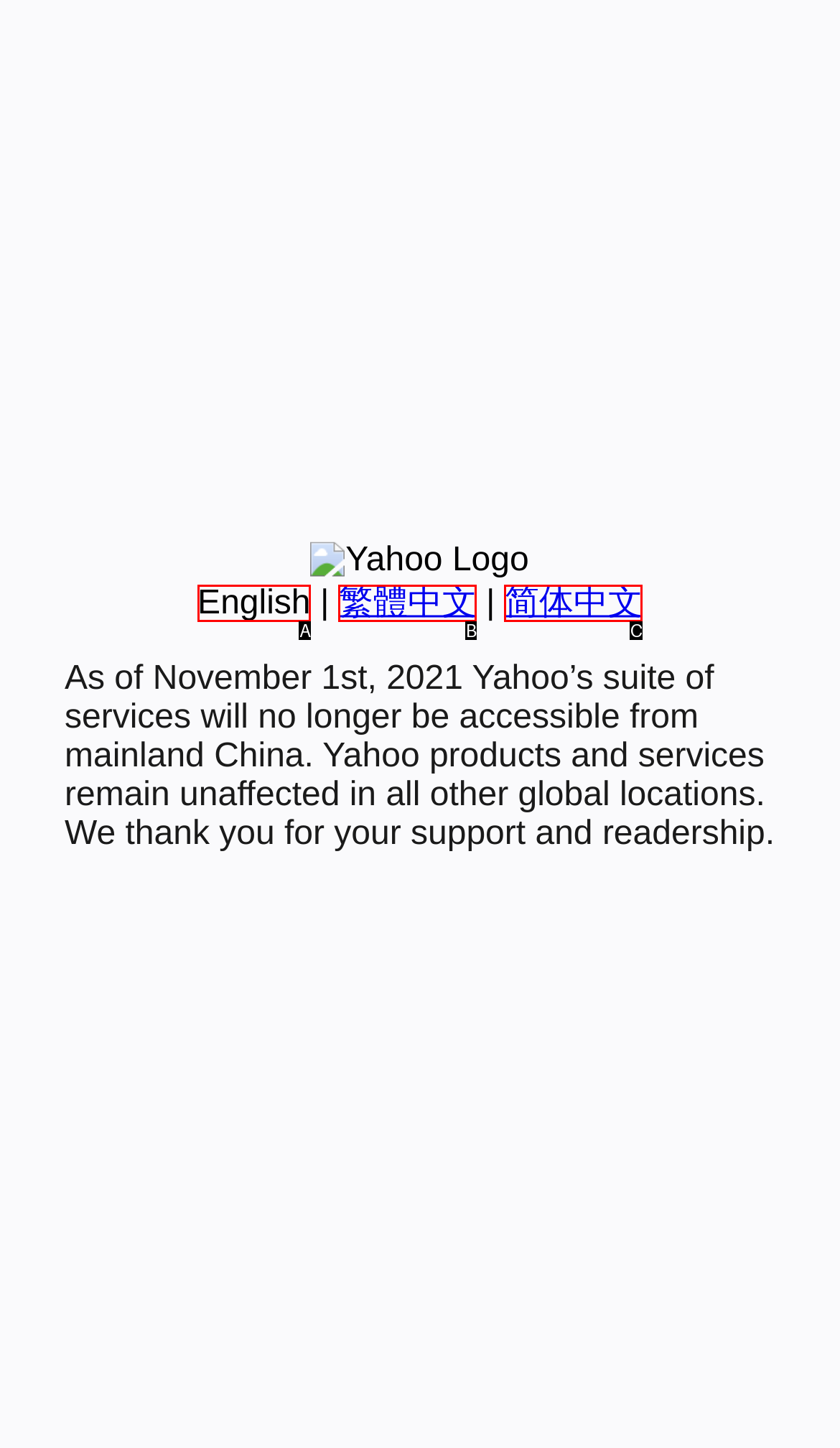Identify the letter corresponding to the UI element that matches this description: 繁體中文
Answer using only the letter from the provided options.

B